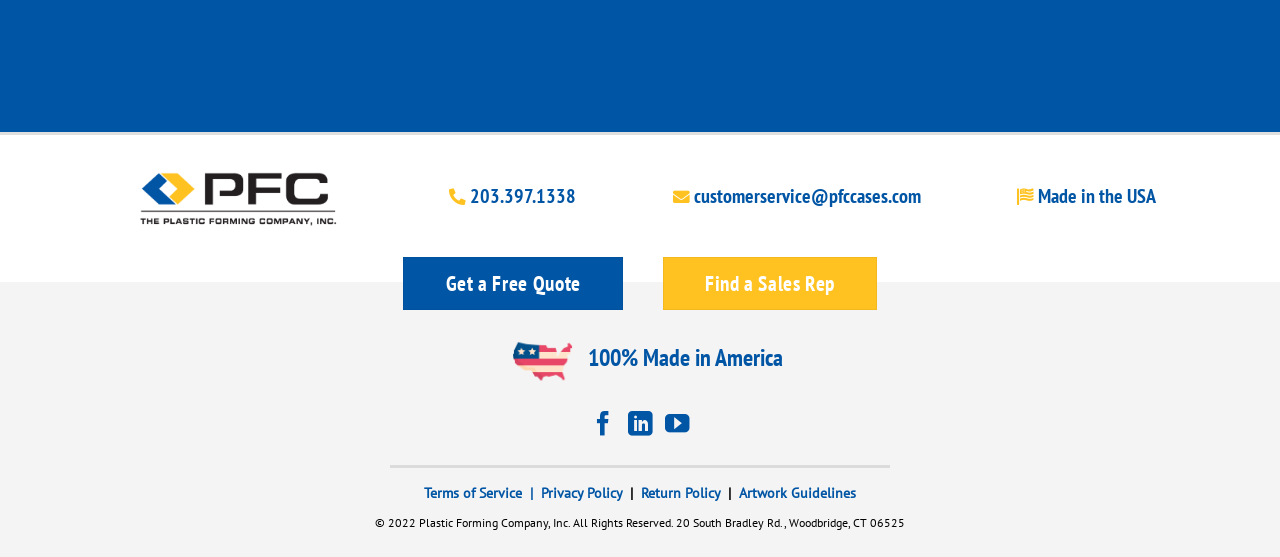Determine the bounding box coordinates of the element that should be clicked to execute the following command: "Check the email address".

None